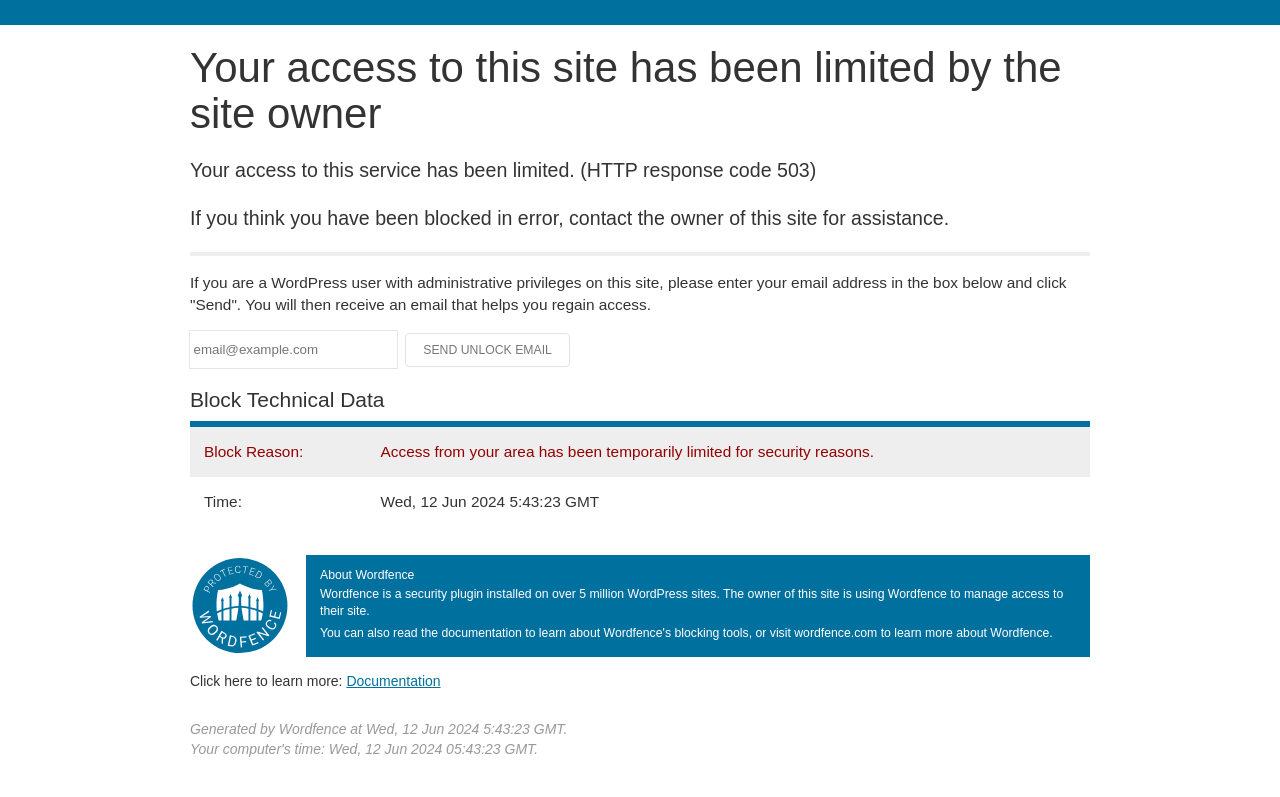What is the date and time when the site access was limited?
Please provide a single word or phrase as the answer based on the screenshot.

Wed, 12 Jun 2024 5:43:23 GMT